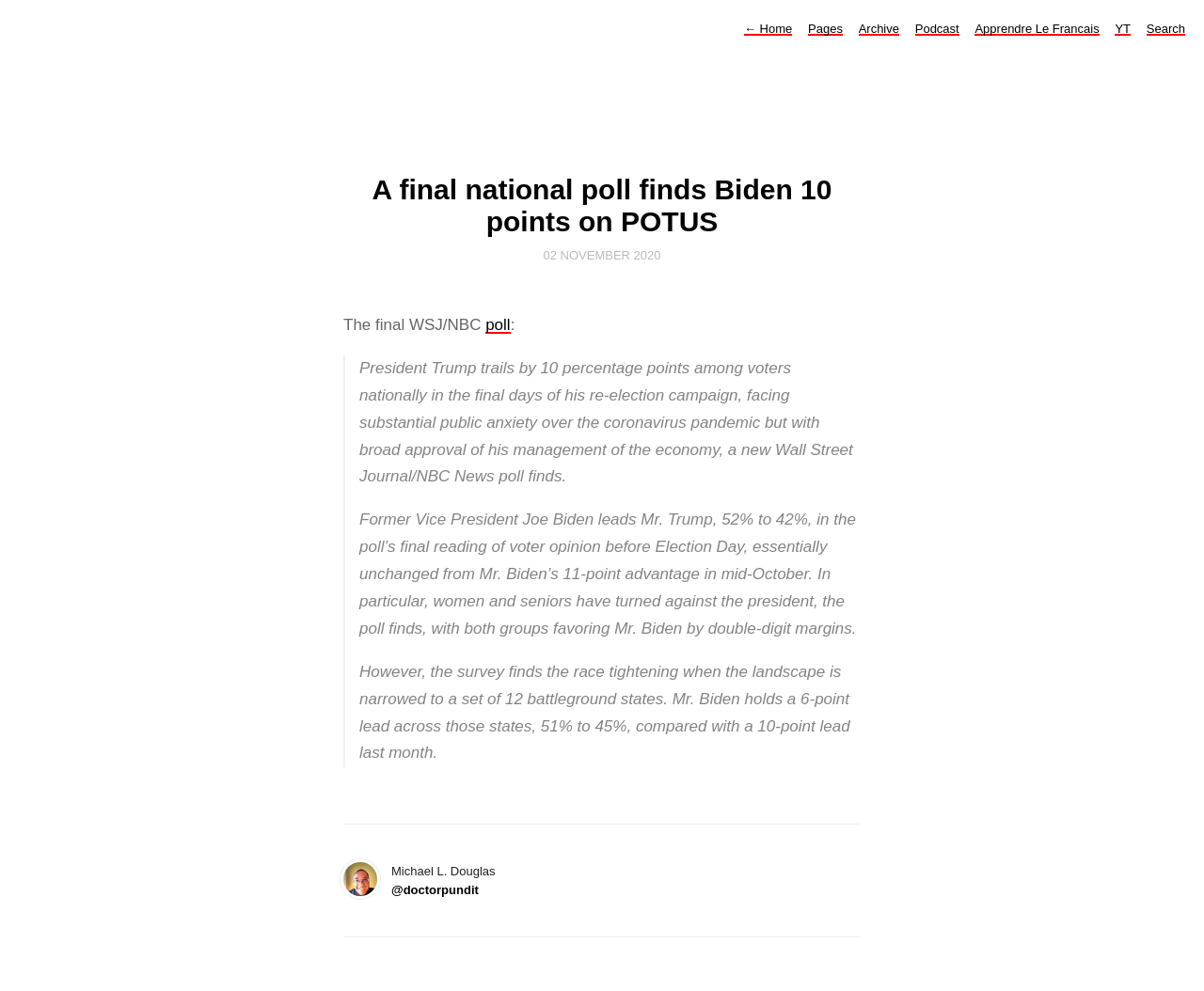Determine the main heading of the webpage and generate its text.

A final national poll finds Biden 10 points on POTUS